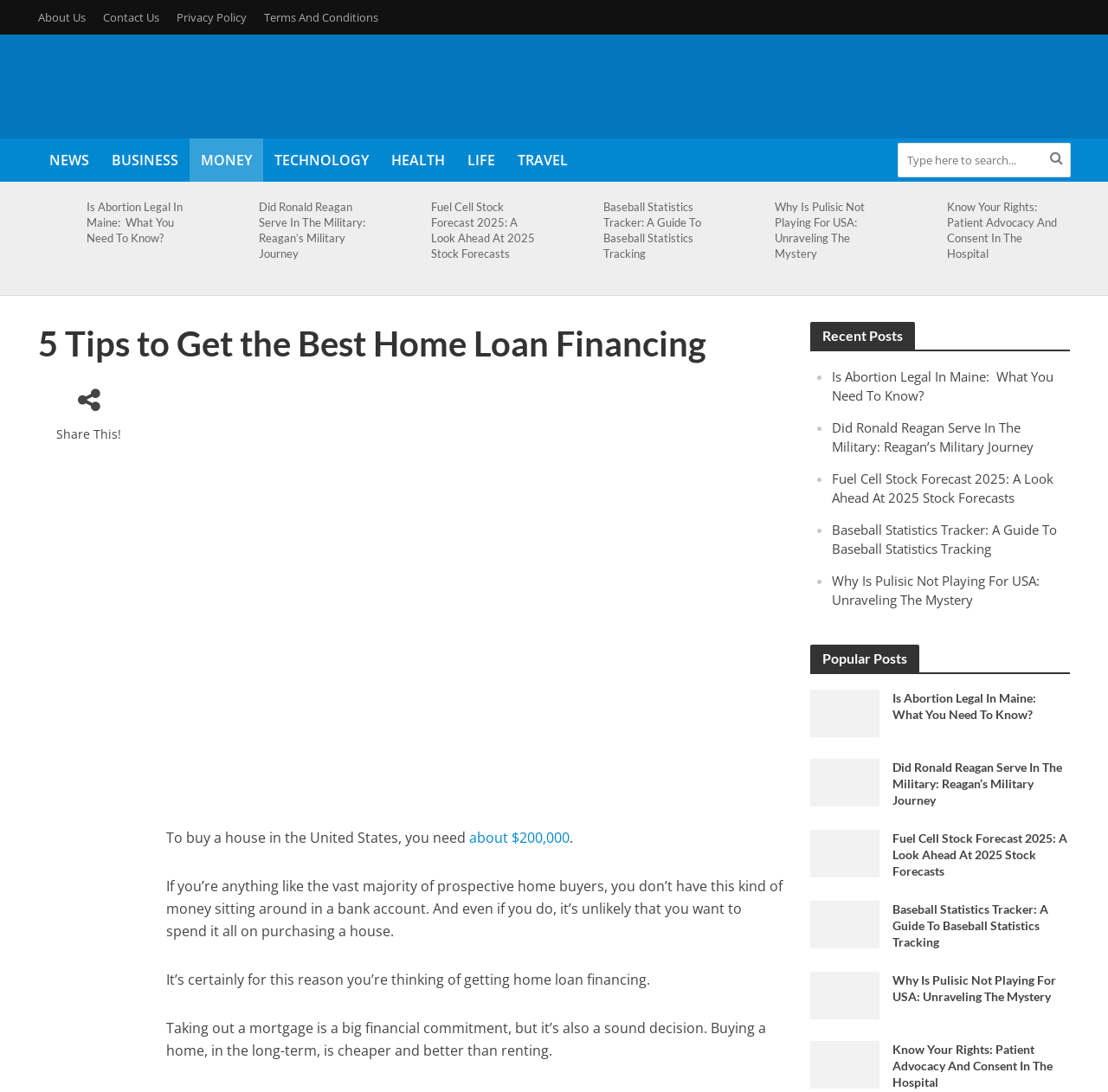Locate the bounding box coordinates of the element to click to perform the following action: 'read the article 'Is Abortion Legal In Maine''. The coordinates should be given as four float values between 0 and 1, in the form of [left, top, right, bottom].

[0.034, 0.185, 0.064, 0.222]